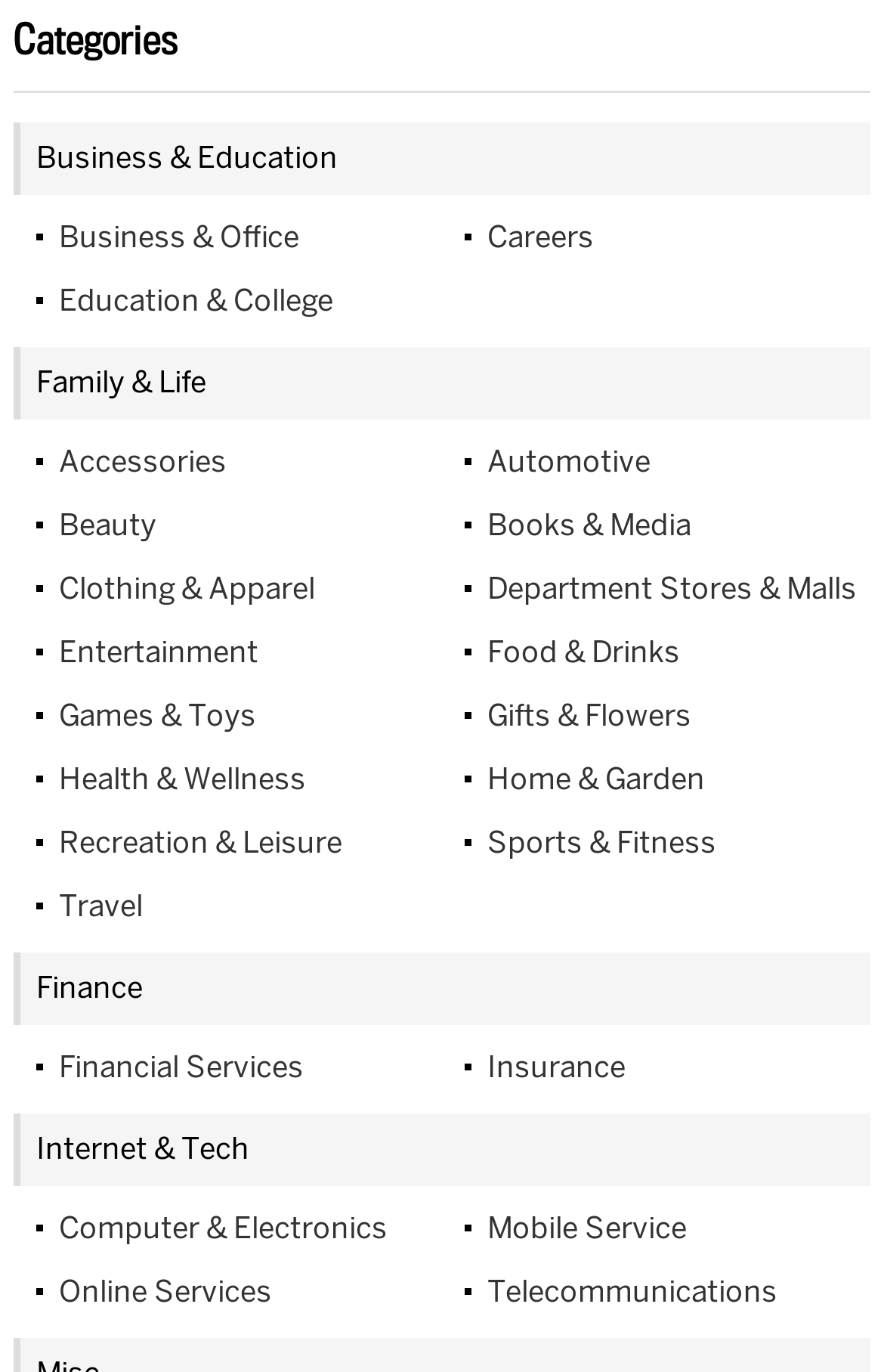Determine the bounding box coordinates in the format (top-left x, top-left y, bottom-right x, bottom-right y). Ensure all values are floating point numbers between 0 and 1. Identify the bounding box of the UI element described by: Political Science

None